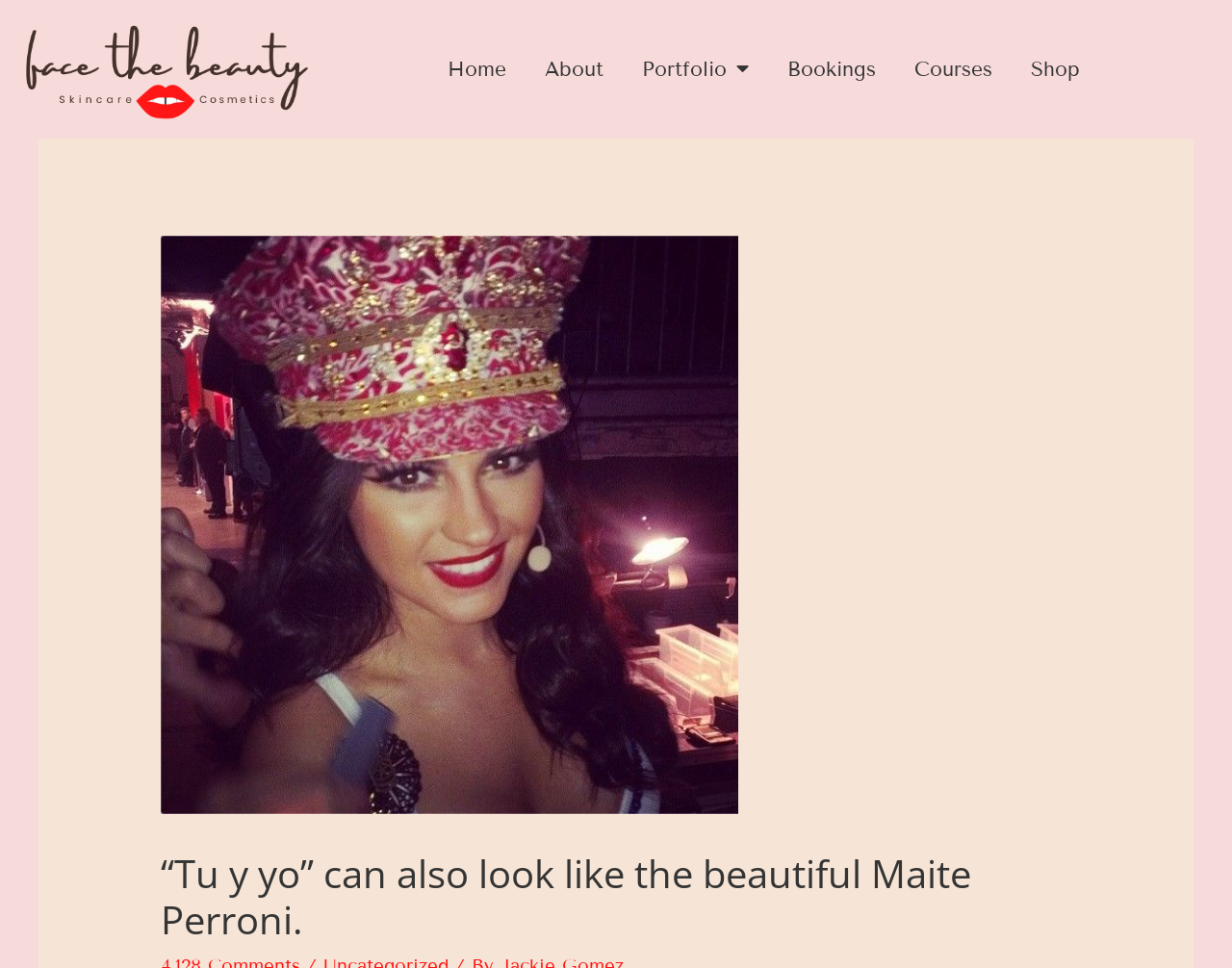Respond to the following question with a brief word or phrase:
What is the text of the main heading?

“Tu y yo” can also look like the beautiful Maite Perroni.